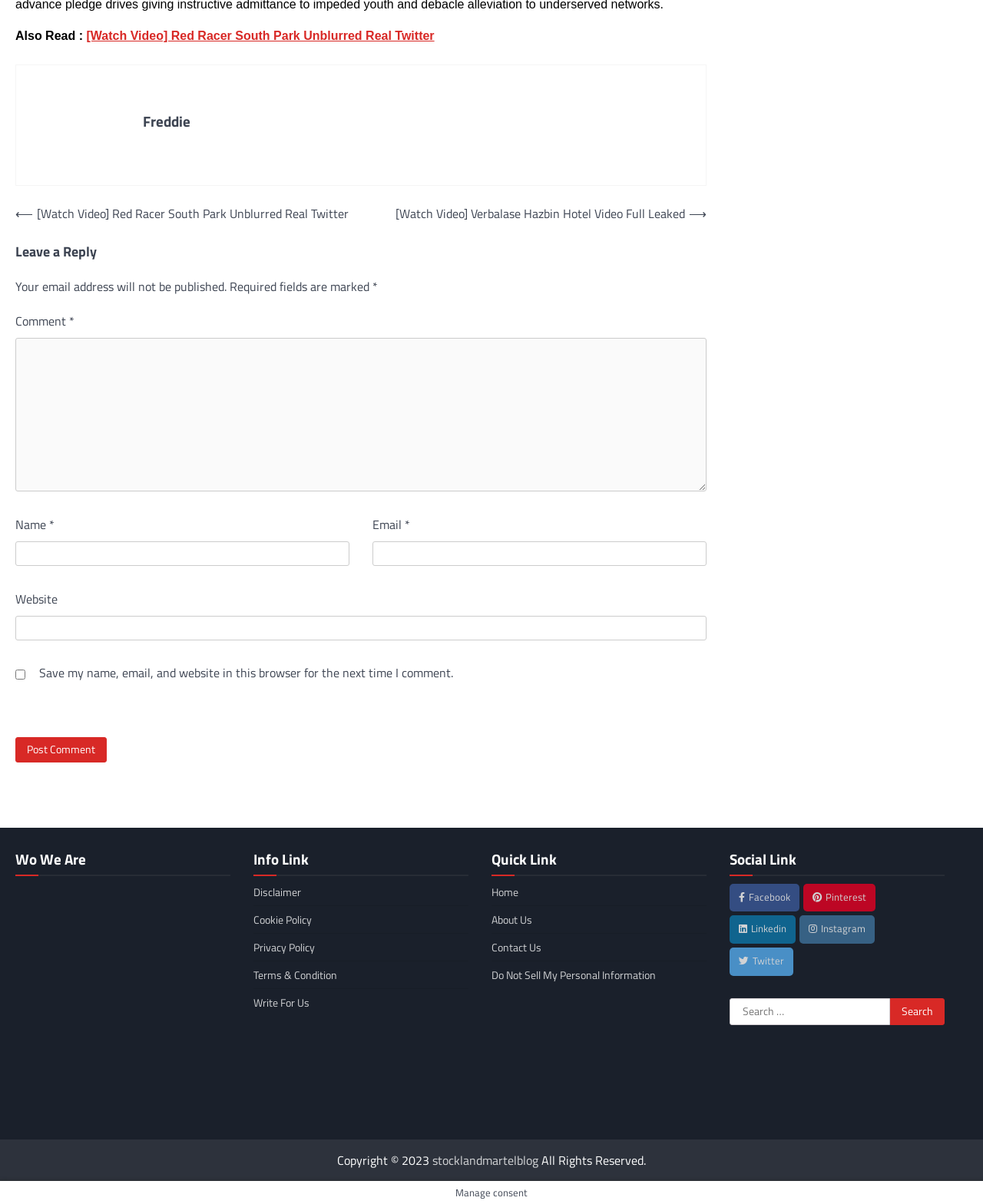Locate the bounding box coordinates of the element that should be clicked to fulfill the instruction: "Watch the video".

[0.088, 0.024, 0.442, 0.035]